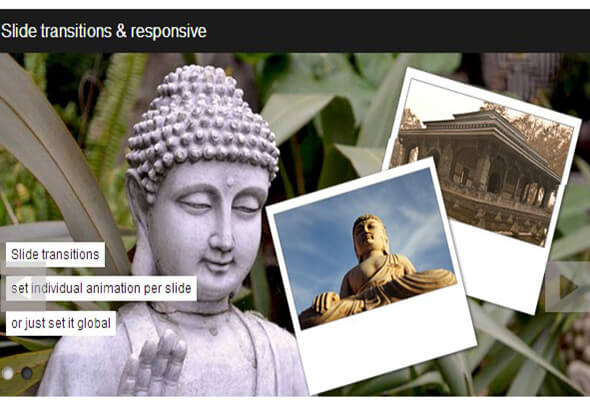Summarize the image with a detailed description that highlights all prominent details.

The image features a serene stone Buddha statue, intricately detailed, situated as part of a visually appealing slide presentation on "Slide Transitions & Responsive." Surrounding the statue are vibrant photographs that showcase cultural landmarks, set against a backdrop of lush greenery, enhancing the peaceful ambiance. The slide emphasizes options for customizing animations, suggesting users can either set transitions for individual slides or apply a global setting for the entire presentation. This combination of tranquil imagery and functional design reflects a harmonious blend of aesthetics and technology, inviting viewers to explore further.